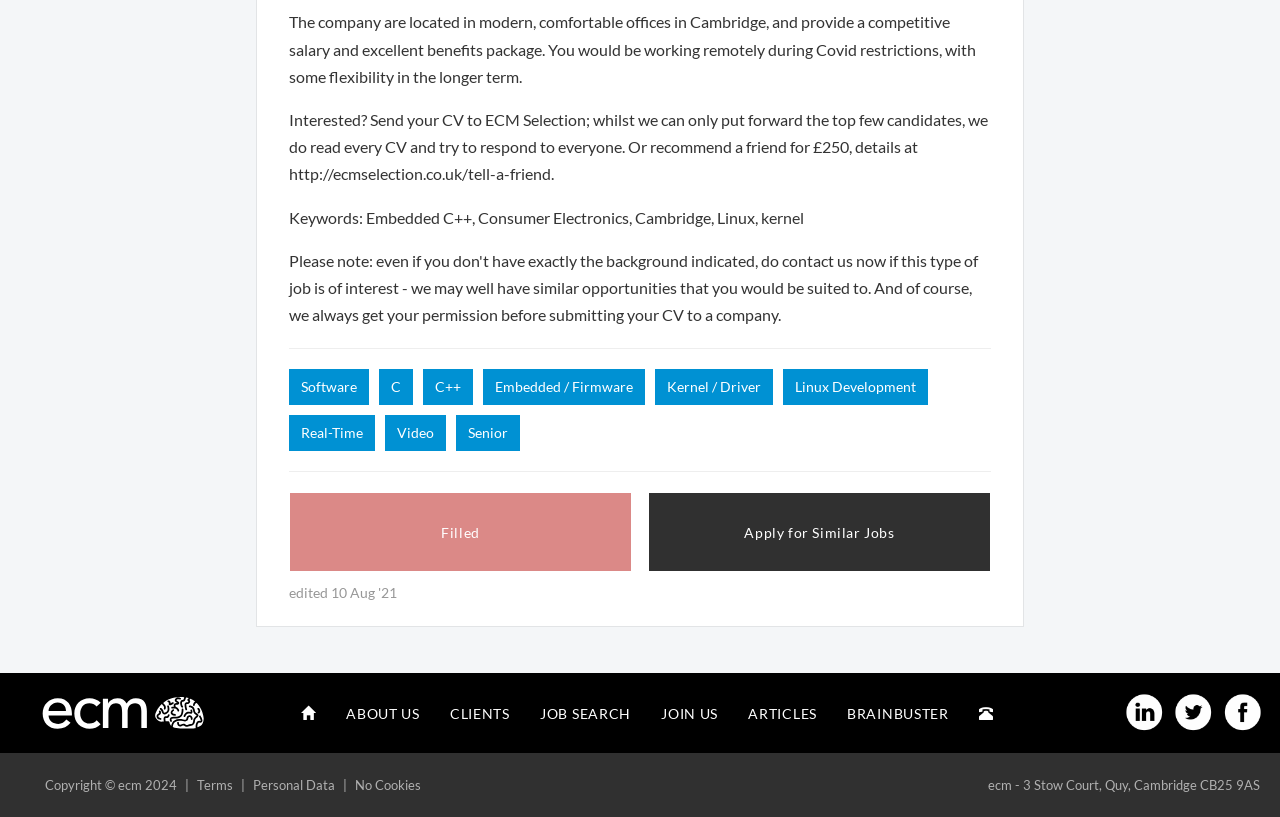Find the bounding box coordinates corresponding to the UI element with the description: "Software". The coordinates should be formatted as [left, top, right, bottom], with values as floats between 0 and 1.

[0.226, 0.452, 0.288, 0.496]